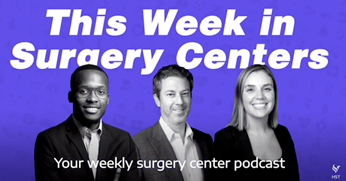How many individuals are prominently displayed in the image?
Using the visual information, answer the question in a single word or phrase.

three